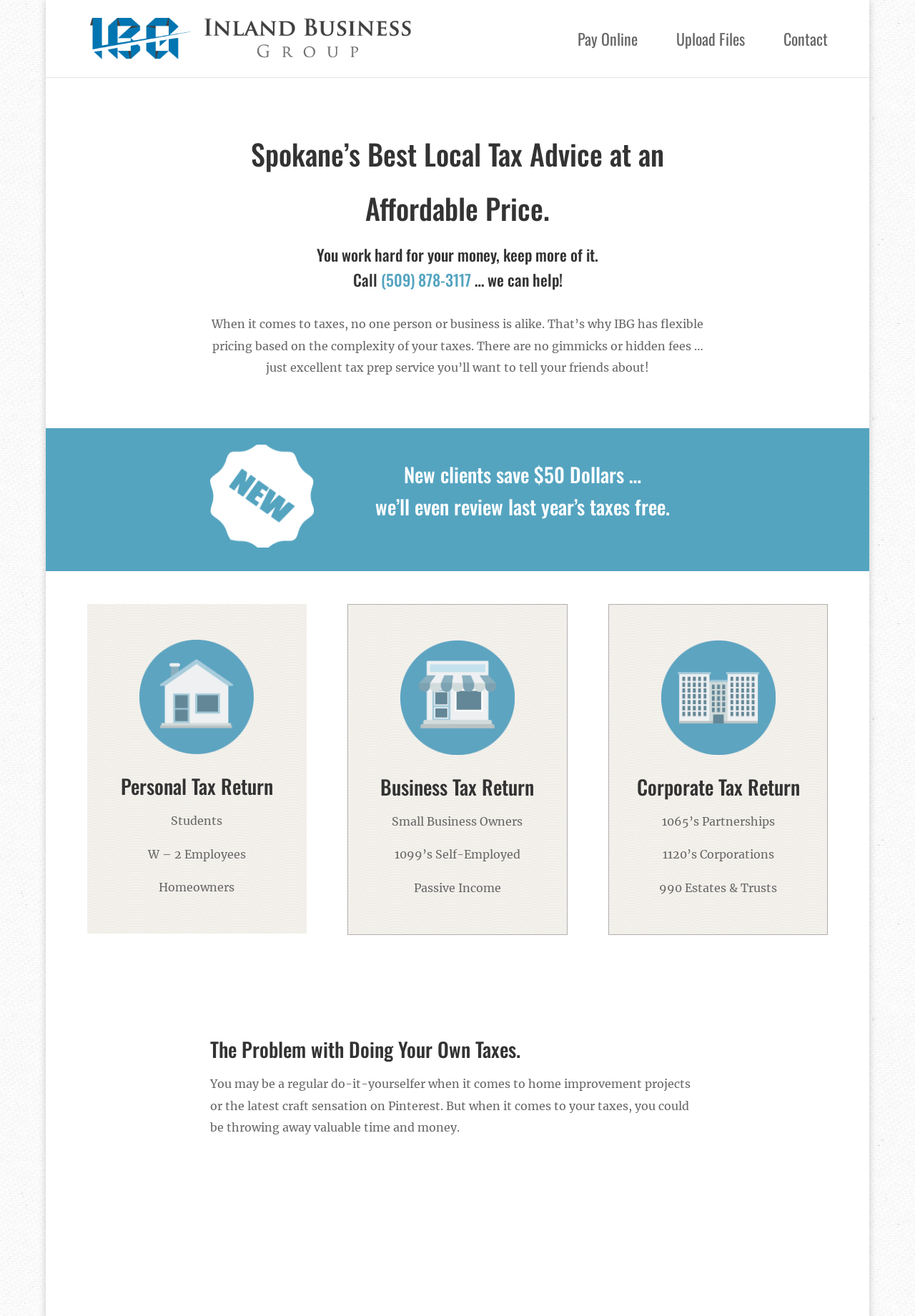What is the problem with doing your own taxes?
From the details in the image, answer the question comprehensively.

I found the answer by looking at the section that talks about the problem with doing your own taxes, which says 'You could be throwing away valuable time and money.'